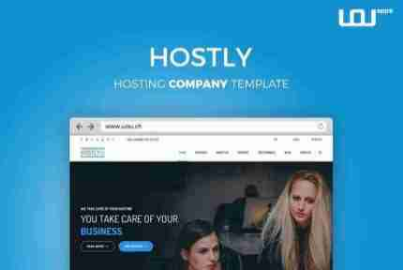What is the tone of the motivational tagline?
Use the screenshot to answer the question with a single word or phrase.

Supportive